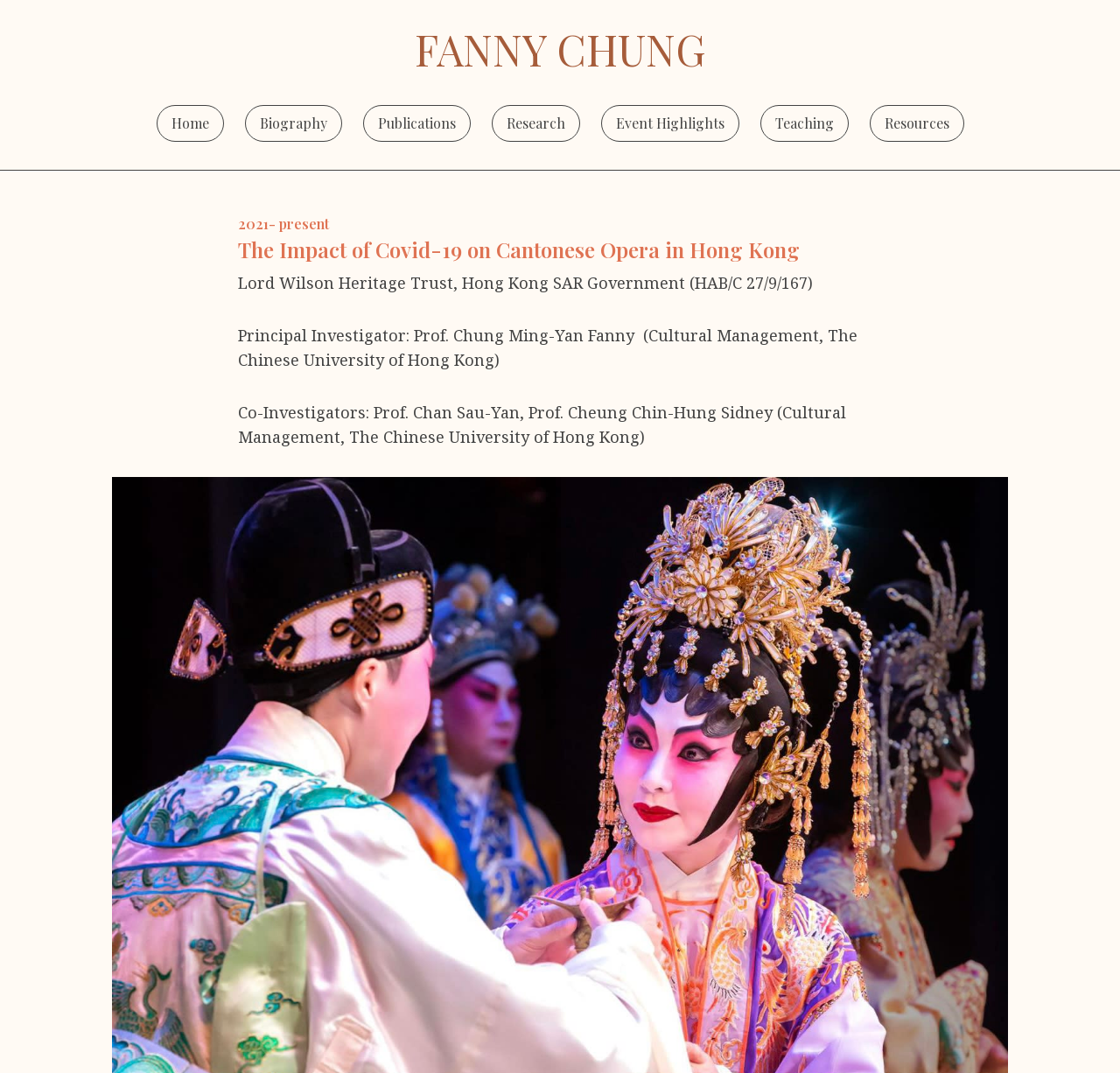Explain the features and main sections of the webpage comprehensively.

The webpage is about the scholar Fanny Ming-Yan CHUNG, with a focus on her research on the impact of Covid-19 on Cantonese Opera in Hong Kong. At the top, there is a heading with her name, "FANNY CHUNG", which is also a link. Below this, there is a navigation menu with seven links: "Home", "Biography", "Publications", "Research", "Event Highlights", "Teaching", and "Resources". These links are aligned horizontally and take up about half of the screen width.

In the main content area, there is a section dedicated to the research project "The Impact of Covid-19 on Cantonese Opera in Hong Kong". This section has three headings: "2021- present", "The Impact of Covid-19 on Cantonese Opera in Hong Kong", and three paragraphs of text describing the project. The first paragraph mentions the funding source, "Lord Wilson Heritage Trust, Hong Kong SAR Government (HAB/C 27/9/167)". The second paragraph lists the principal investigator, Prof. Chung Ming-Yan Fanny, and her affiliation, "Cultural Management, The Chinese University of Hong Kong". The third paragraph lists the co-investigators, Prof. Chan Sau-Yan and Prof. Cheung Chin-Hung Sidney, also from the same university.